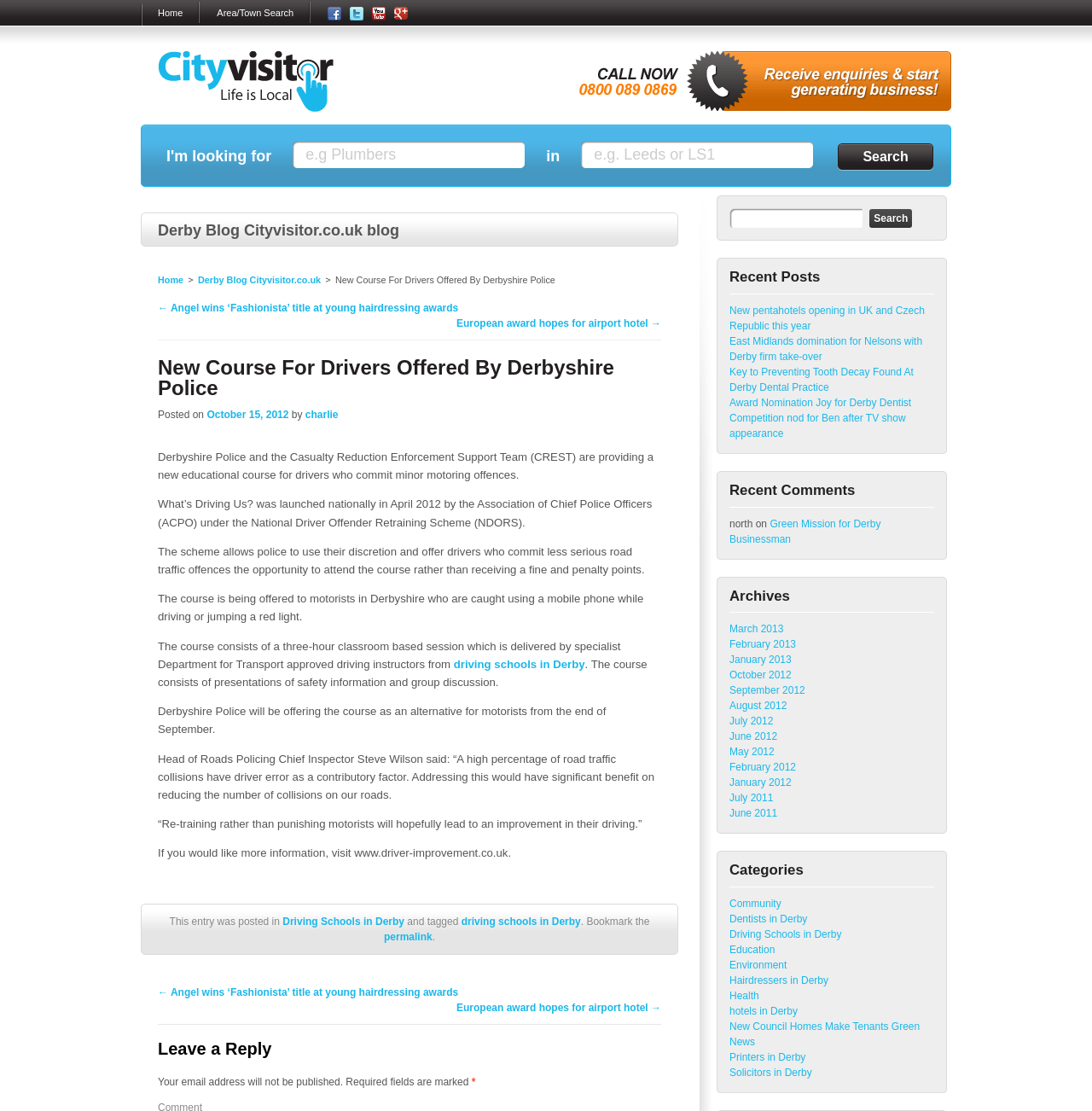What is the purpose of the 'What’s Driving Us?' course?
Using the image as a reference, answer the question with a short word or phrase.

To educate drivers